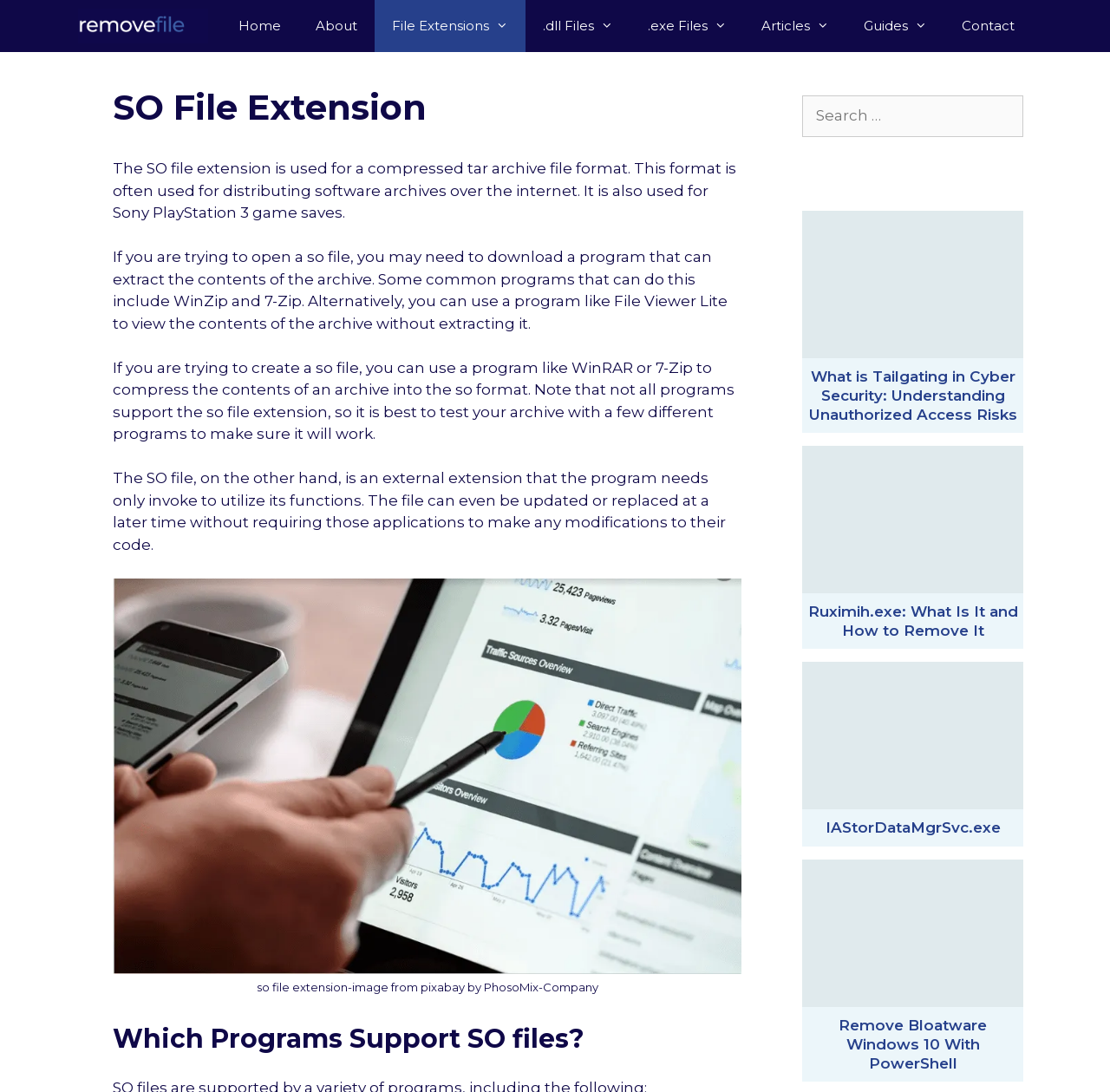Elaborate on the information and visuals displayed on the webpage.

The webpage is about the SO file extension, which is a compressed tar archive file format used for distributing software archives over the internet. At the top, there is a navigation bar with links to "Home", "About", "File Extensions", ".dll Files", ".exe Files", "Articles", "Guides", and "Contact". 

Below the navigation bar, there is a header section with the title "SO File Extension". 

The main content of the webpage is divided into four paragraphs. The first paragraph explains what the SO file extension is and its uses. The second paragraph provides information on how to open a SO file, suggesting programs like WinZip and 7-Zip. The third paragraph explains how to create a SO file, recommending programs like WinRAR and 7-Zip. The fourth paragraph discusses the SO file as an external extension that can be updated or replaced without requiring modifications to the program's code.

To the right of the main content, there is a complementary section with a search box and several links to related articles, including "What is Tailgating in Cyber Security", "Ruximih.exe", "IAStorDataMgrSvc.exe", and "Remove bloatware Windows 10 PowerShell". Each link has a corresponding image. 

At the bottom of the main content, there is a figure with an image related to the SO file extension, accompanied by a caption. Below the figure, there is a heading "Which Programs Support SO files?"